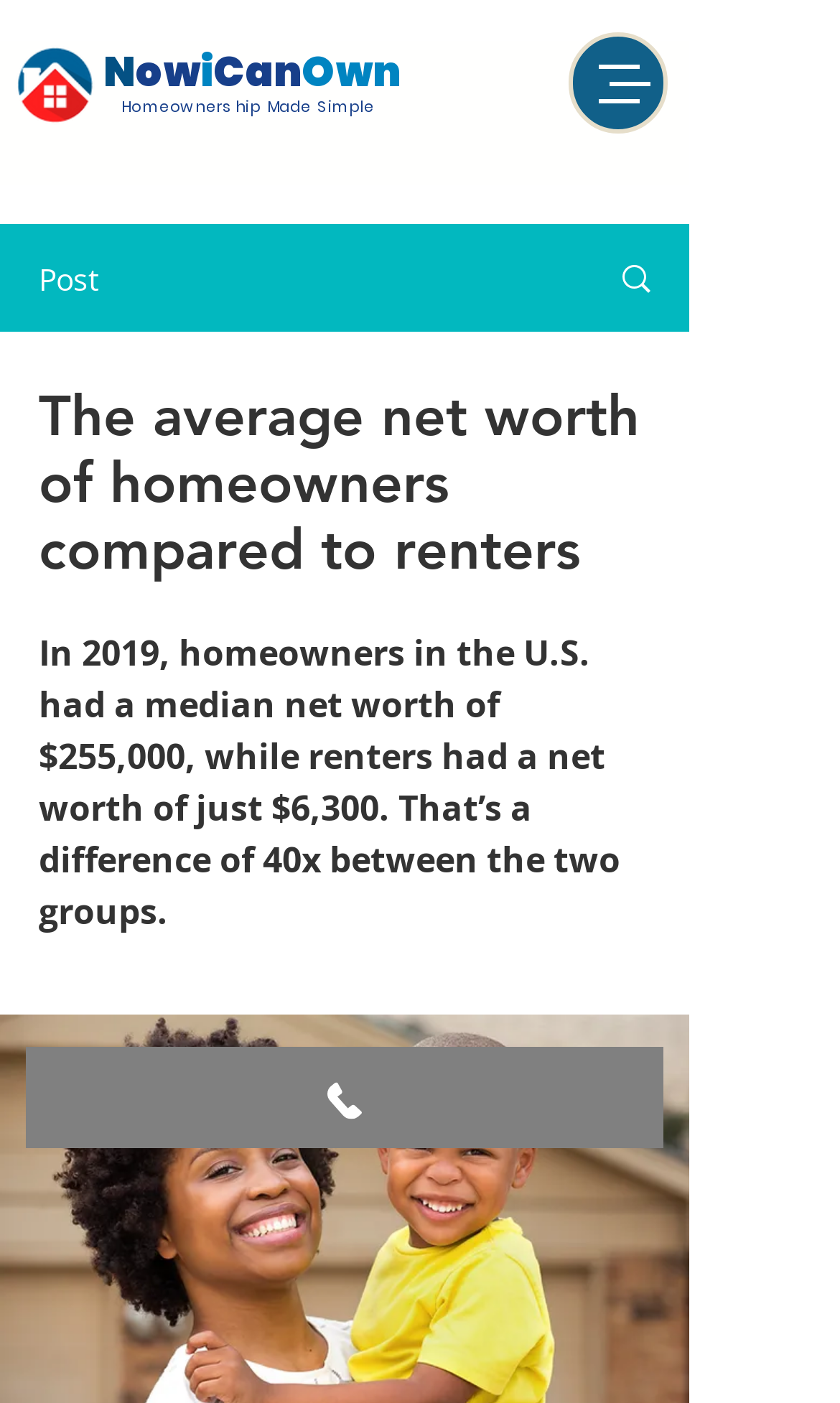What is the navigation menu button labeled?
Based on the screenshot, respond with a single word or phrase.

Open navigation menu